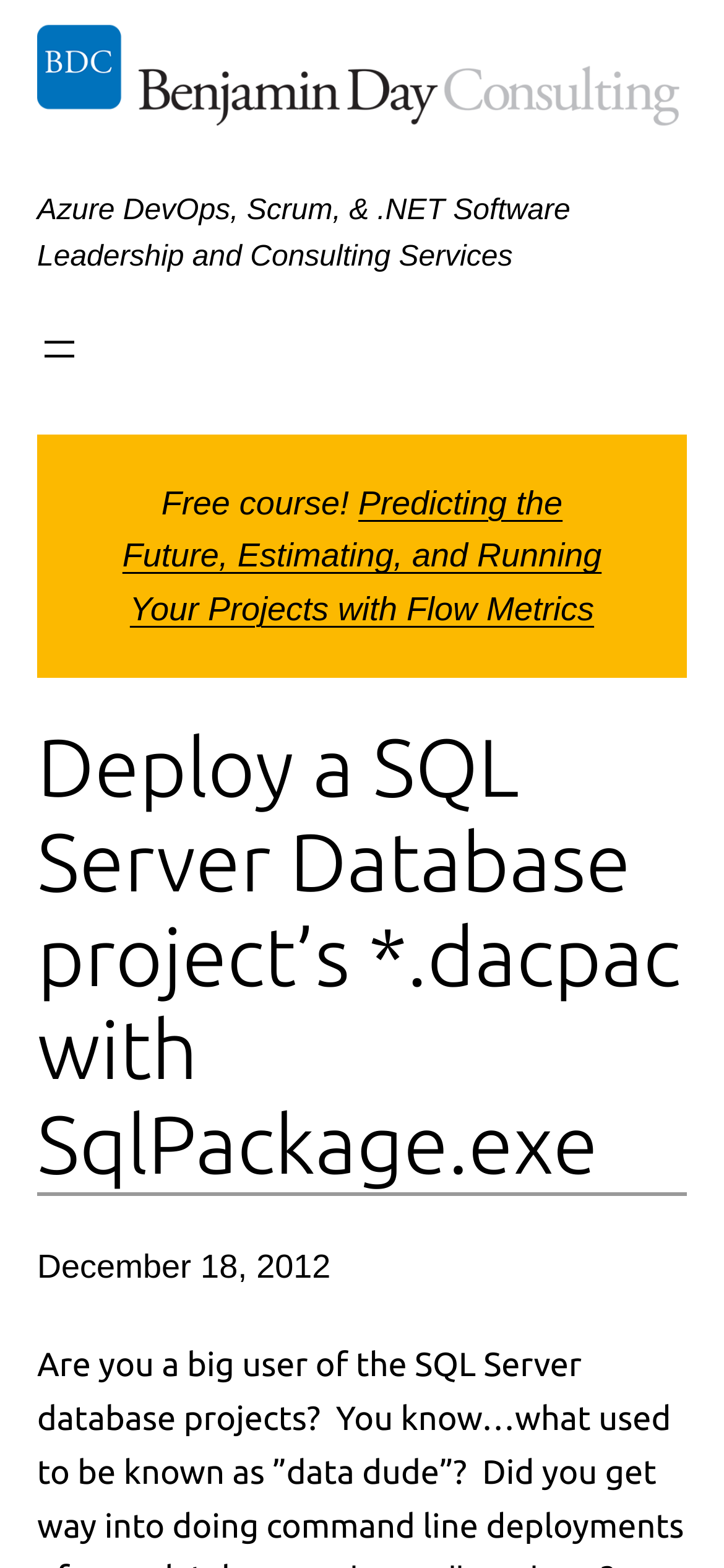Show the bounding box coordinates for the HTML element described as: "Learn More".

None